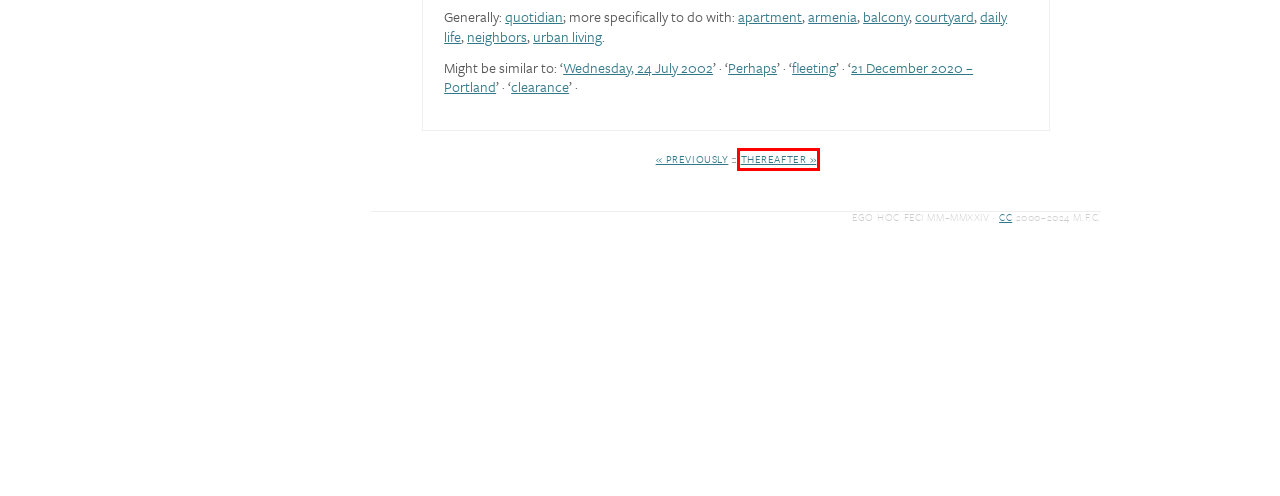Inspect the screenshot of a webpage with a red rectangle bounding box. Identify the webpage description that best corresponds to the new webpage after clicking the element inside the bounding box. Here are the candidates:
A. an eudæmonist › 21 December 2020 – Portland
B. an eudæmonist › armenia
C. an eudæmonist › urban living
D. an eudæmonist › balcony
E. an eudæmonist › A view (26)
F. an eudæmonist › flight
G. an eudæmonist › Perhaps
H. an eudæmonist › Wednesday, 24 July 2002

E